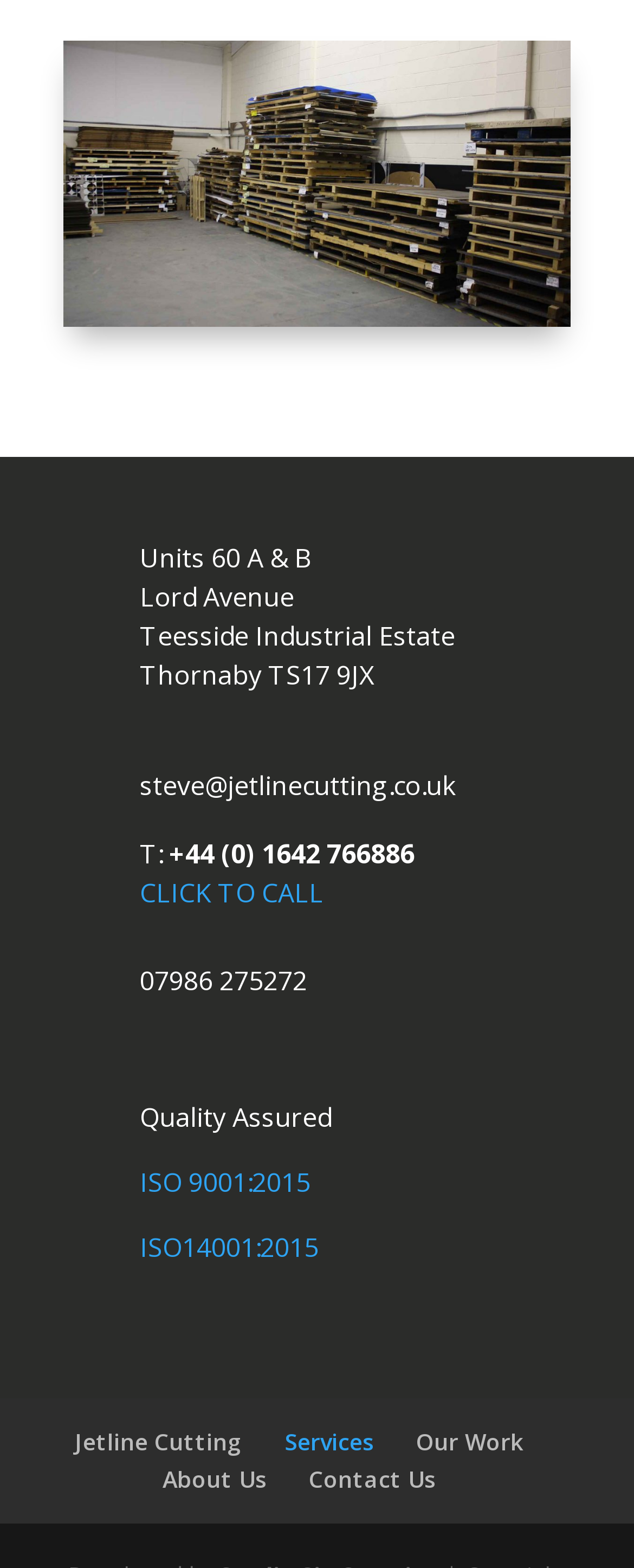Given the element description: "CLICK TO CALL", predict the bounding box coordinates of this UI element. The coordinates must be four float numbers between 0 and 1, given as [left, top, right, bottom].

[0.221, 0.558, 0.51, 0.58]